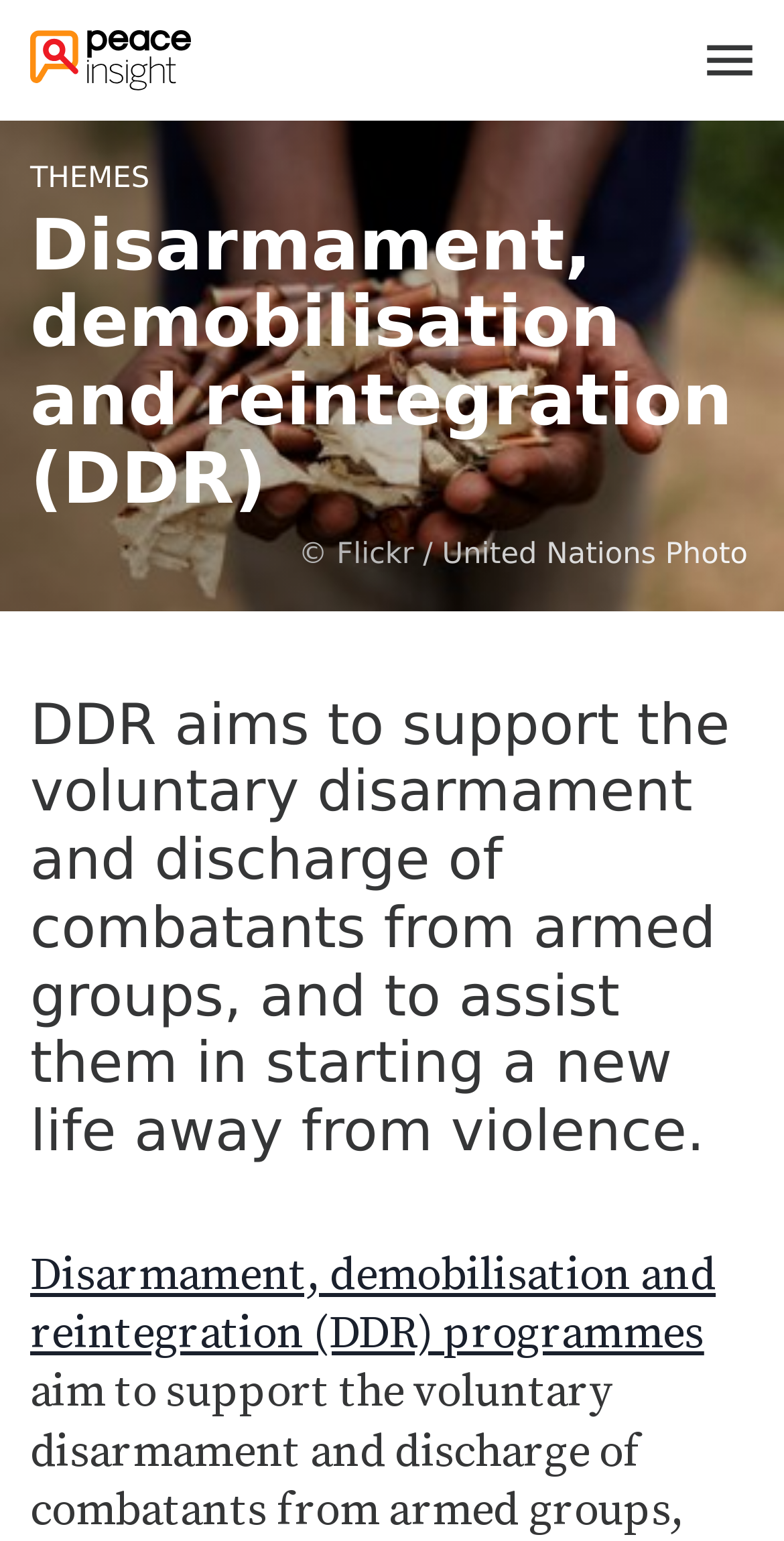Find the bounding box coordinates for the UI element that matches this description: ".st0{fill:#FE8E11;} .st1{fill:#ED1B24;}".

[0.038, 0.02, 0.244, 0.059]